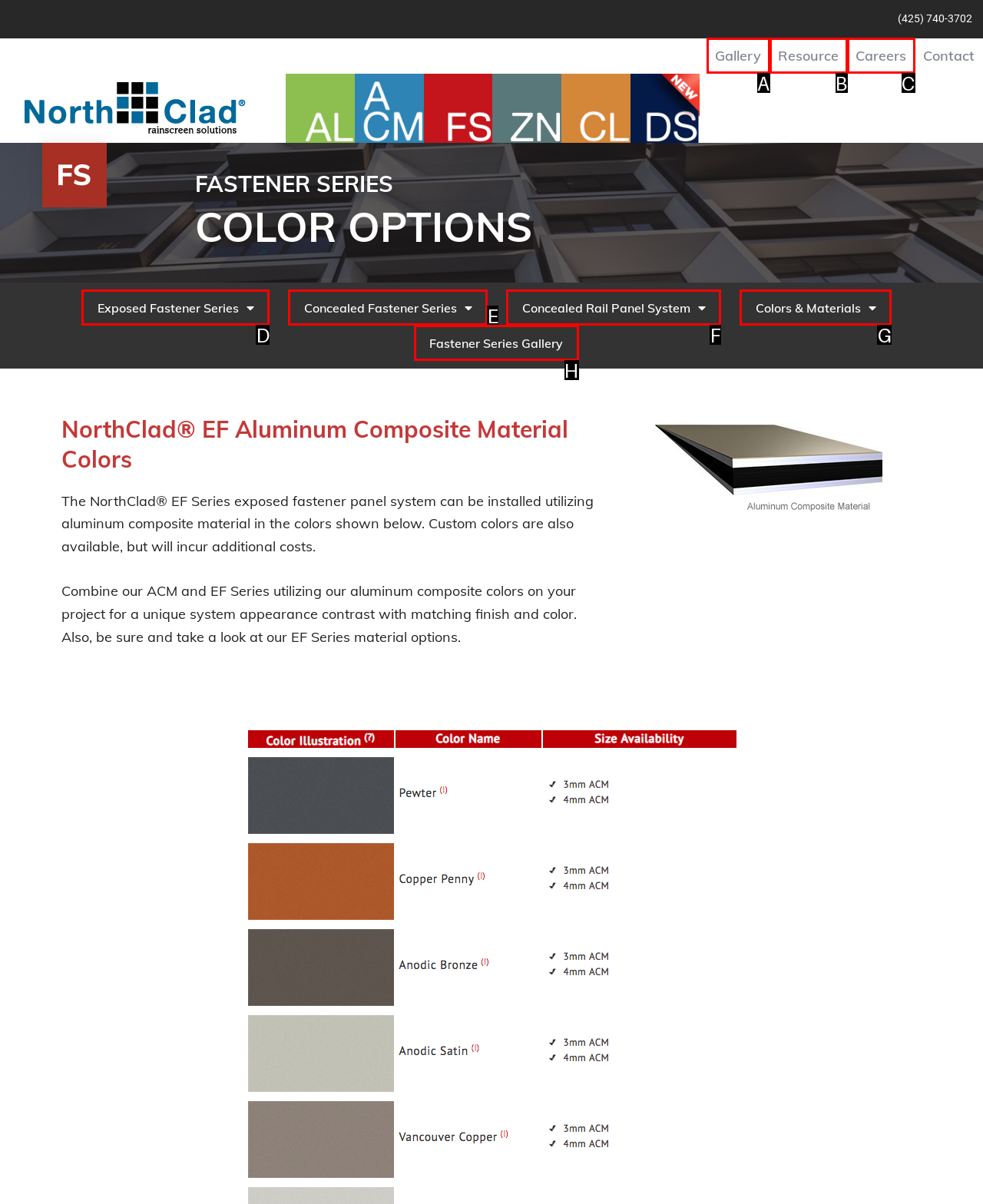Determine which option matches the element description: Gallery
Reply with the letter of the appropriate option from the options provided.

A